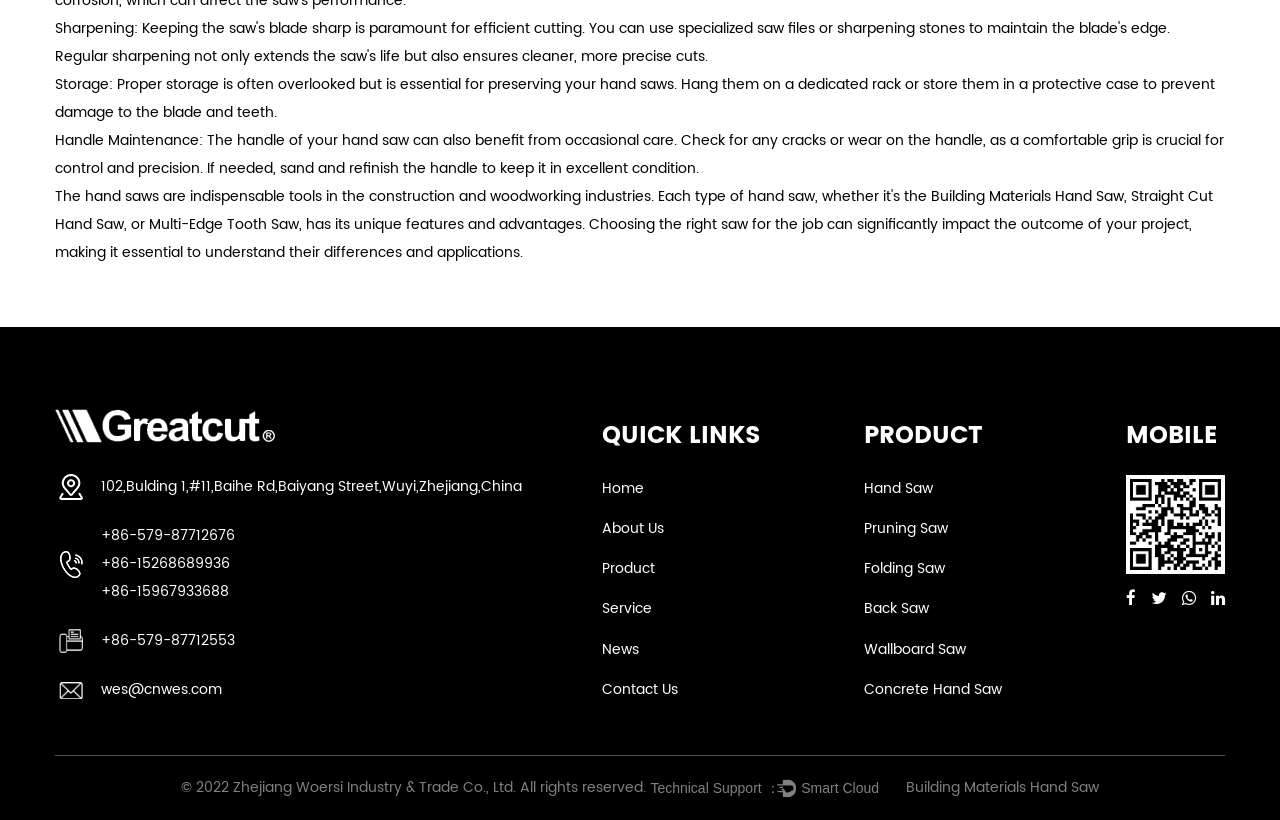What is the company name mentioned on the webpage?
Please provide a detailed and comprehensive answer to the question.

The company name is mentioned in the description list detail section, where the address and phone numbers are provided.